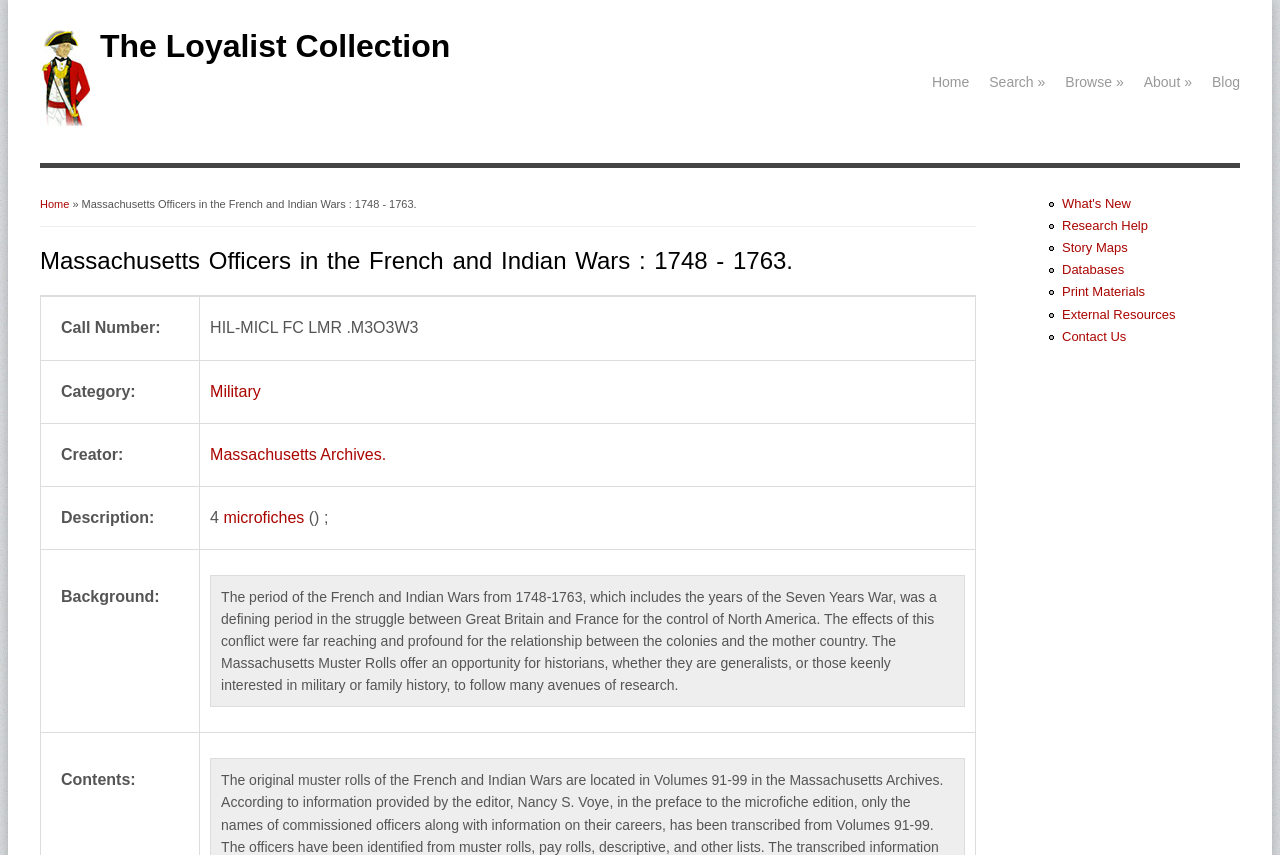Using the information in the image, give a detailed answer to the following question: What is the call number of the document?

I found the answer by looking at the gridcell with the label 'Call Number:' and its corresponding value, which is 'HIL-MICL FC LMR.M3O3W3'. This information is located in the table that describes the document.